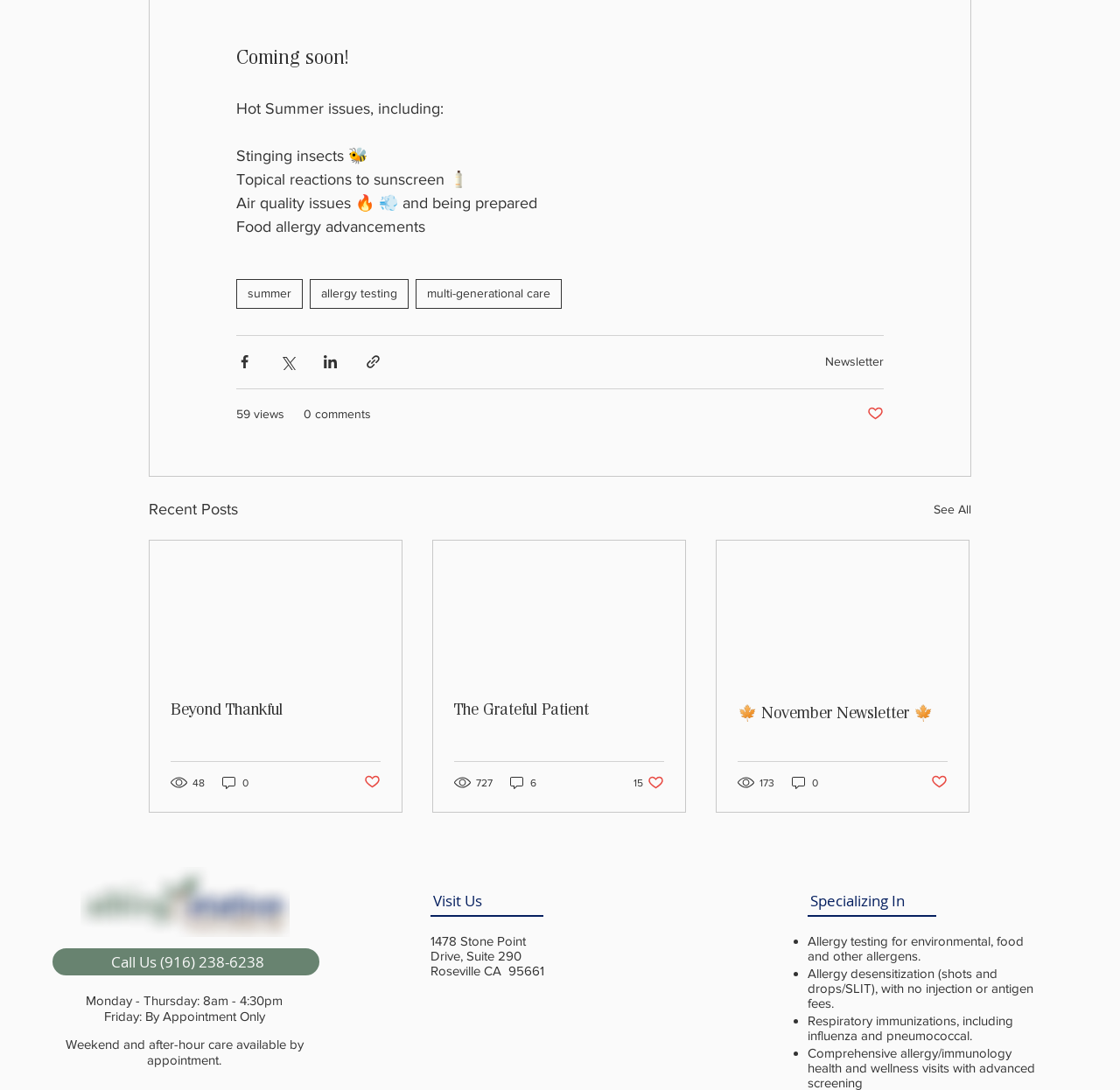Locate the bounding box coordinates of the element you need to click to accomplish the task described by this instruction: "Call the office at (916) 238-6238".

[0.045, 0.868, 0.287, 0.896]